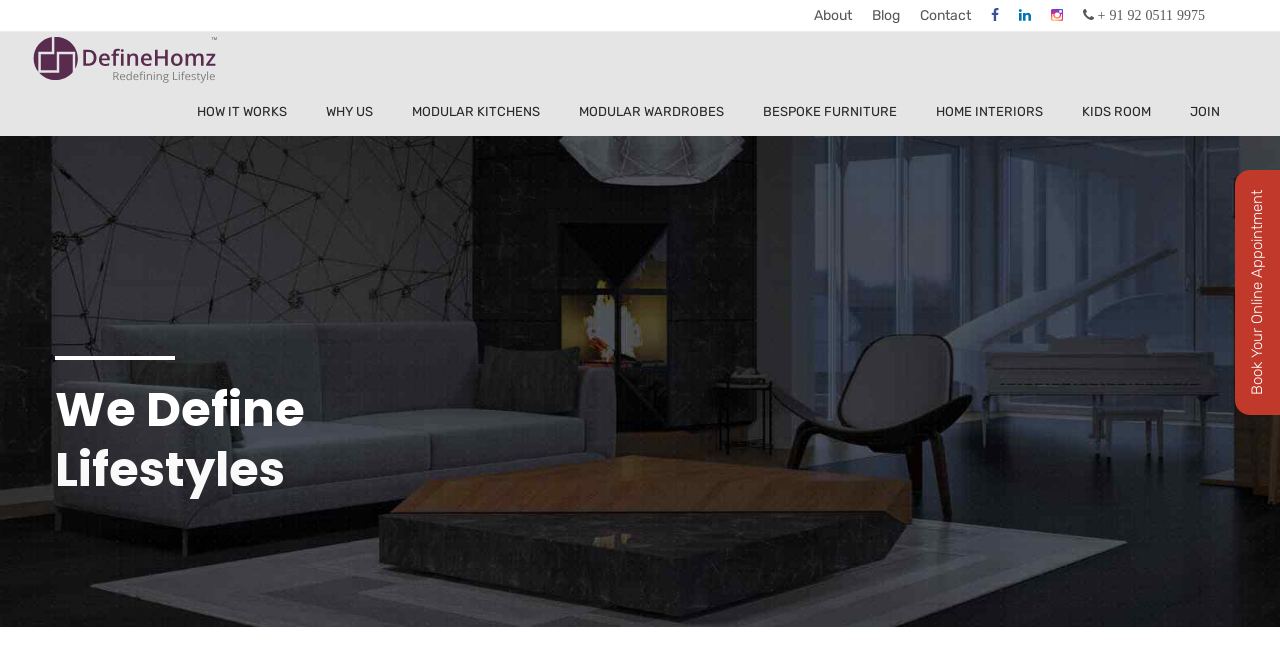How many navigation links are at the top?
Refer to the image and provide a one-word or short phrase answer.

5